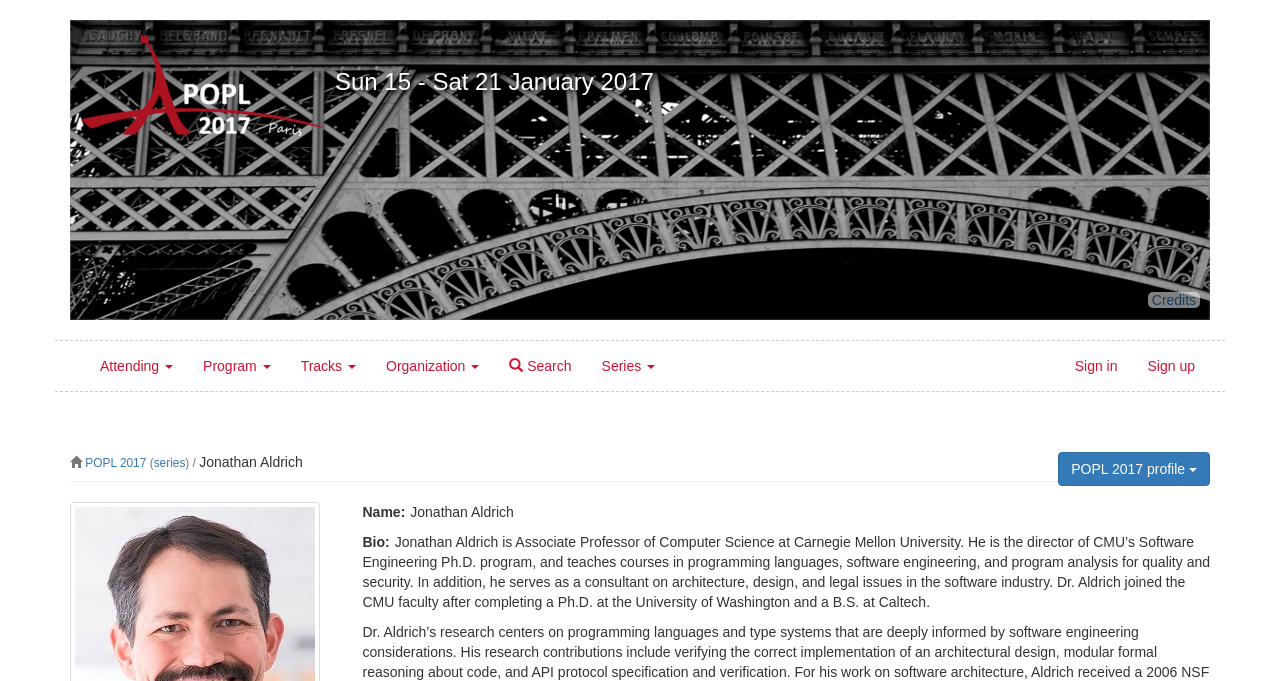Using the given description, provide the bounding box coordinates formatted as (top-left x, top-left y, bottom-right x, bottom-right y), with all values being floating point numbers between 0 and 1. Description: POPL 2017

[0.066, 0.051, 0.254, 0.198]